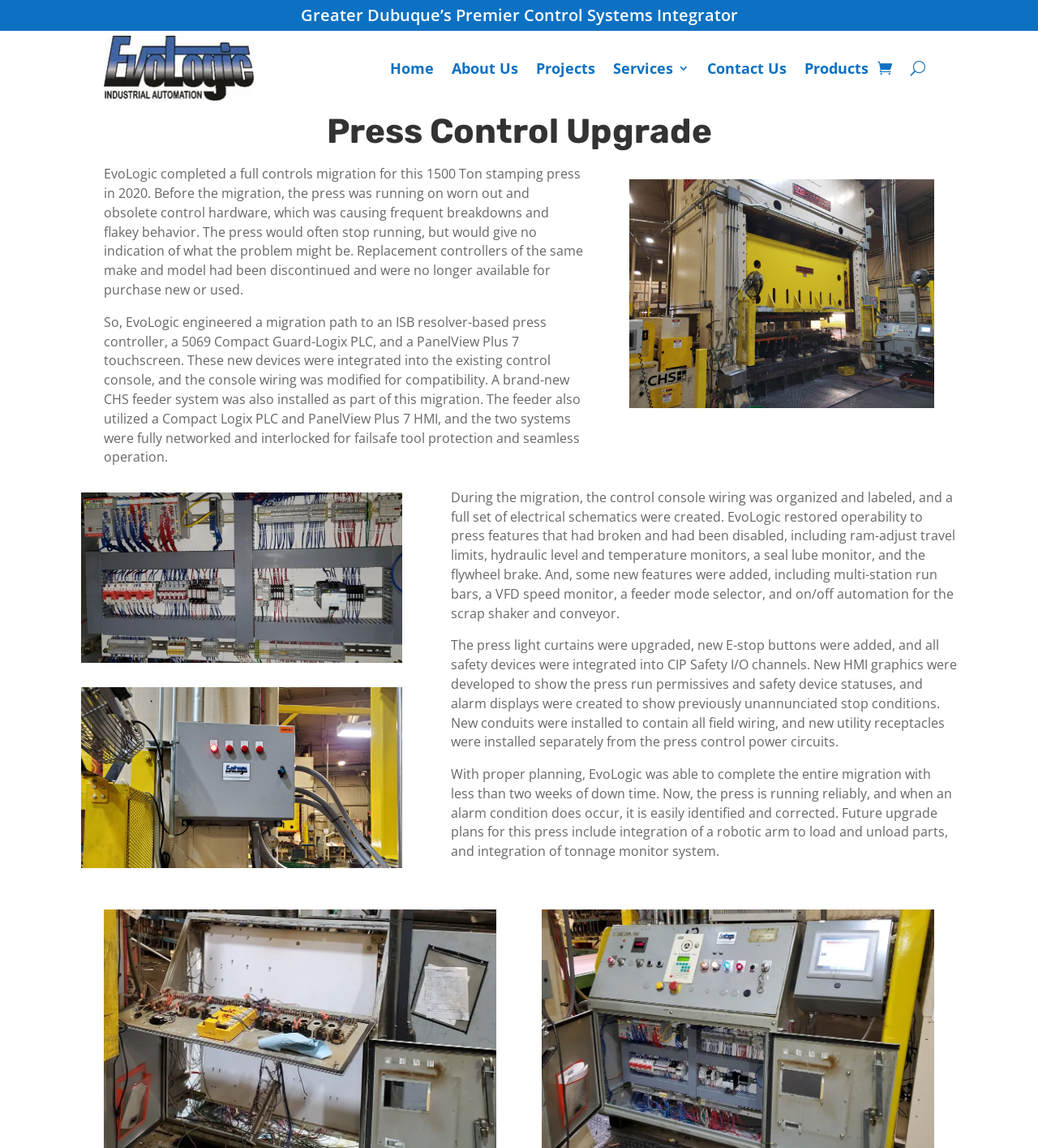Pinpoint the bounding box coordinates of the element you need to click to execute the following instruction: "View the 'Book Review' section". The bounding box should be represented by four float numbers between 0 and 1, in the format [left, top, right, bottom].

None